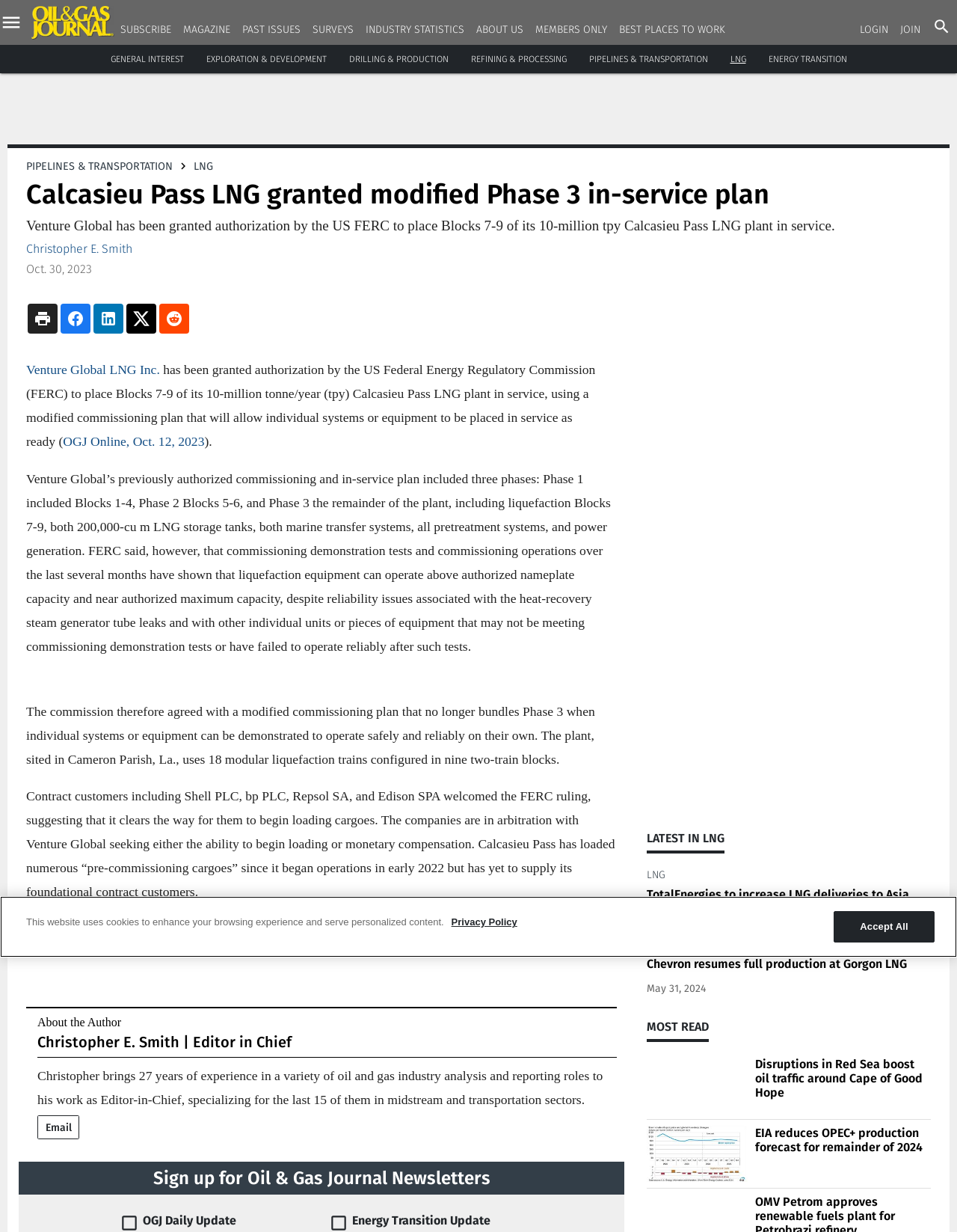Please predict the bounding box coordinates of the element's region where a click is necessary to complete the following instruction: "Read the article 'Calcasieu Pass LNG granted modified Phase 3 in-service plan'". The coordinates should be represented by four float numbers between 0 and 1, i.e., [left, top, right, bottom].

[0.027, 0.145, 0.804, 0.171]